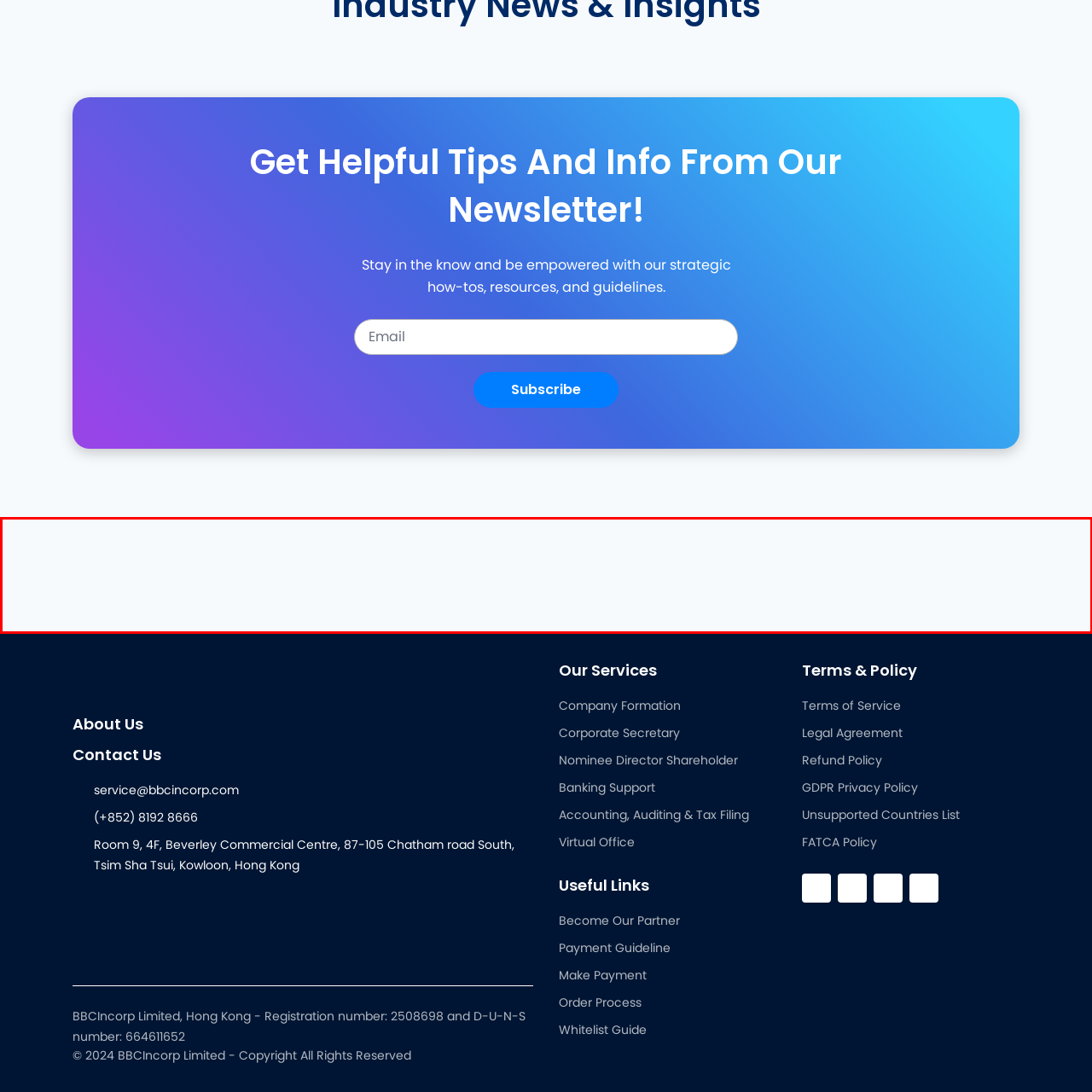Please analyze the image enclosed within the red bounding box and provide a comprehensive answer to the following question based on the image: What is the purpose of this section?

The caption suggests that this section likely supports important information such as navigation links or branding elements, enhancing the user experience by providing a structured and visually appealing conclusion to the webpage's content.